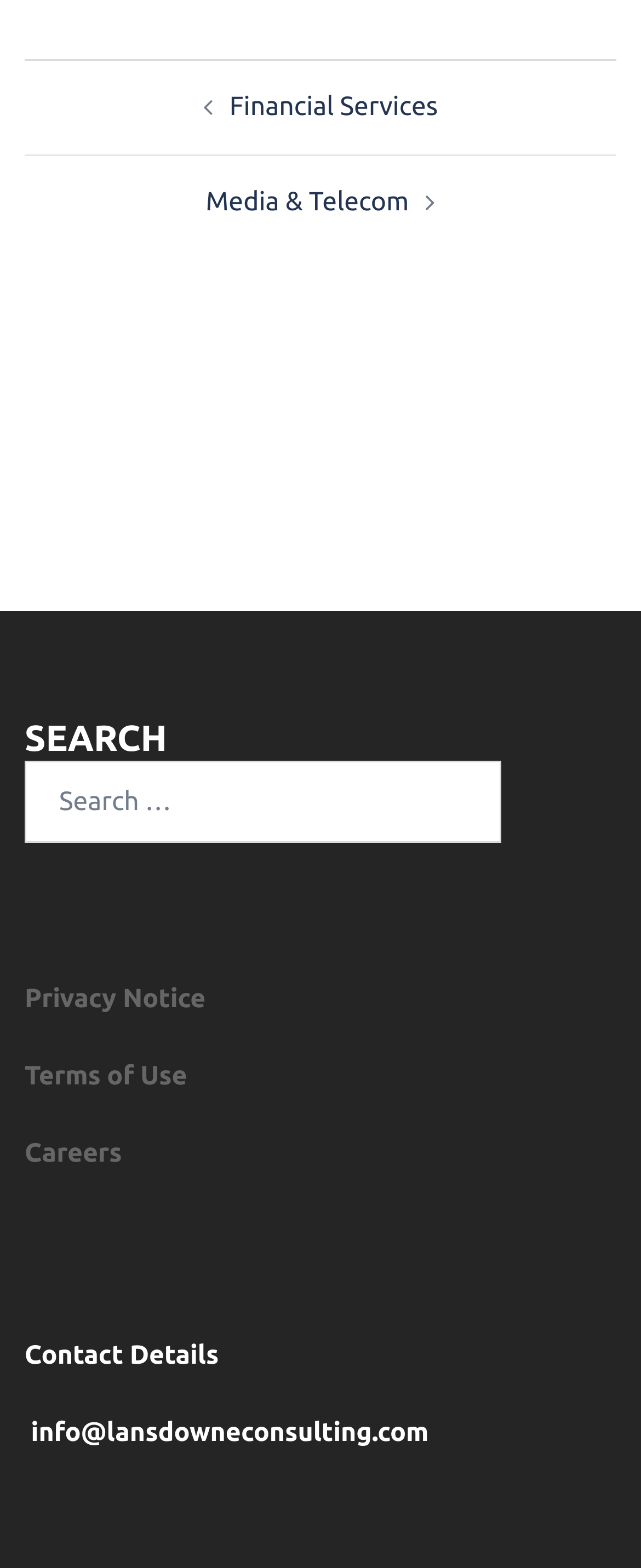Identify the bounding box for the UI element described as: "Careers". Ensure the coordinates are four float numbers between 0 and 1, formatted as [left, top, right, bottom].

[0.038, 0.726, 0.19, 0.745]